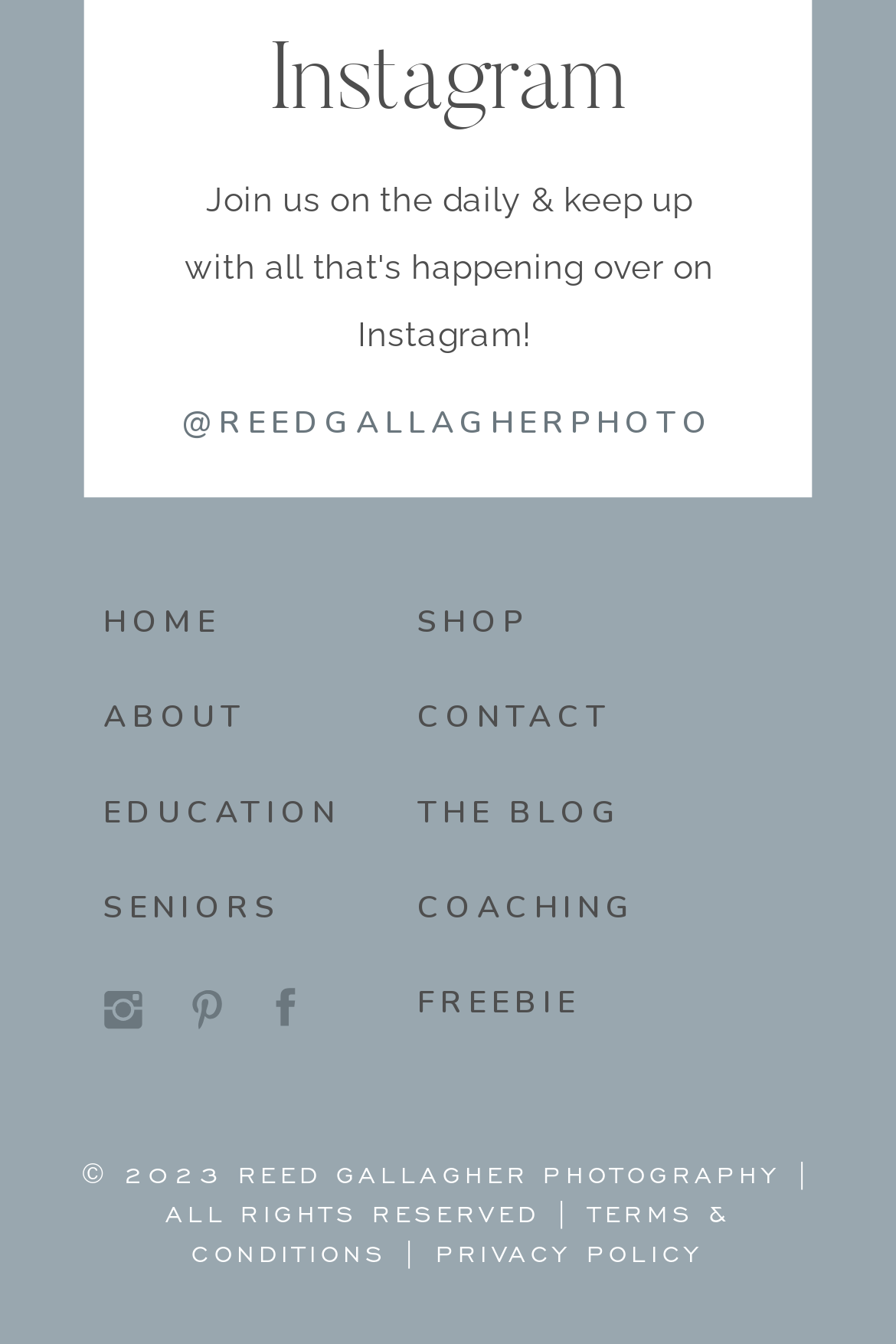Determine the bounding box coordinates for the UI element described. Format the coordinates as (top-left x, top-left y, bottom-right x, bottom-right y) and ensure all values are between 0 and 1. Element description: parent_node: Instagram

[0.109, 0.733, 0.166, 0.77]